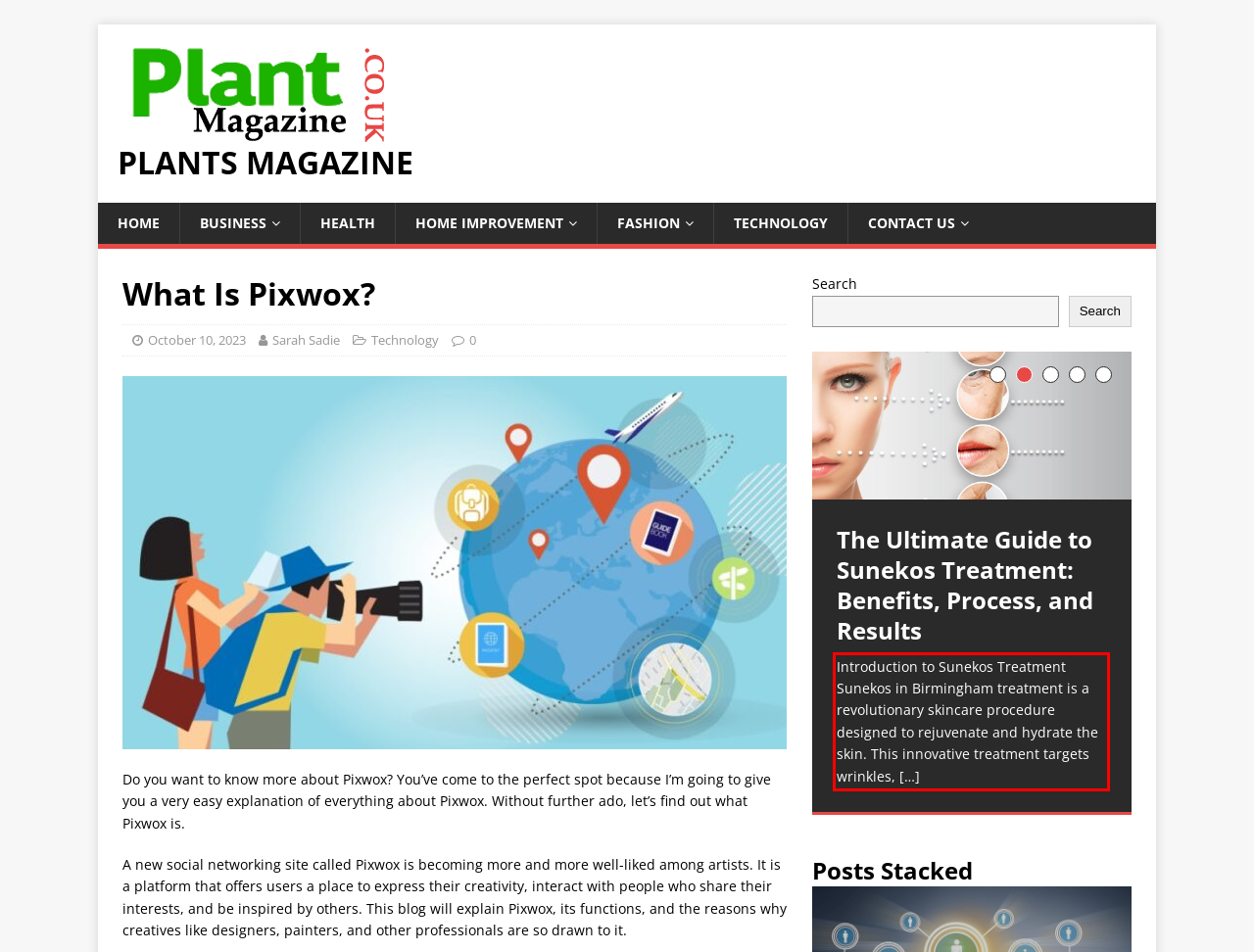Analyze the webpage screenshot and use OCR to recognize the text content in the red bounding box.

Introduction to Sunekos Treatment Sunekos in Birmingham treatment is a revolutionary skincare procedure designed to rejuvenate and hydrate the skin. This innovative treatment targets wrinkles, […]